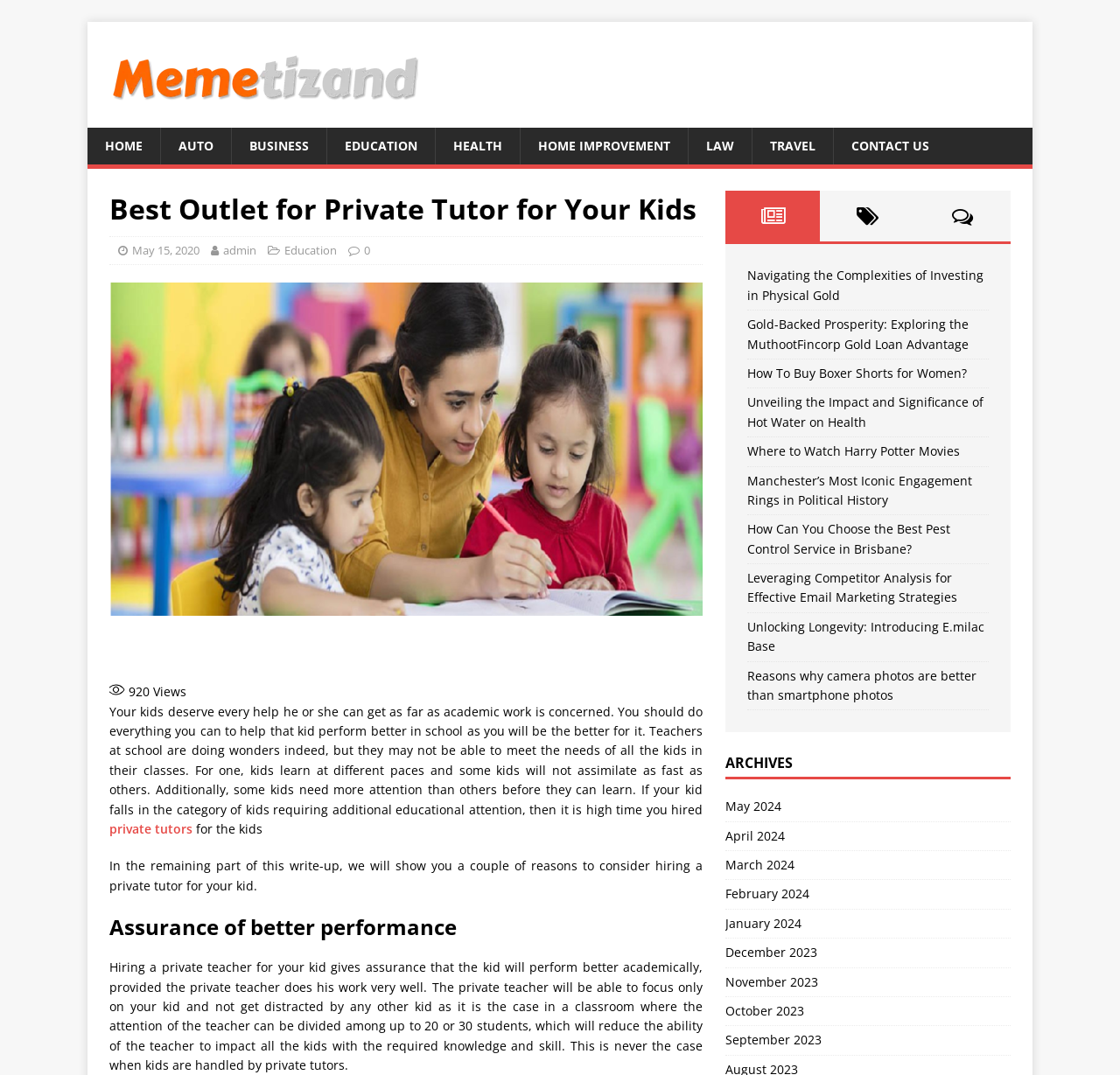What is the purpose of the links at the bottom of the webpage?
Please answer the question as detailed as possible based on the image.

The links at the bottom of the webpage appear to be archives of past articles, organized by month and year. They provide a way for users to access older content on the website.